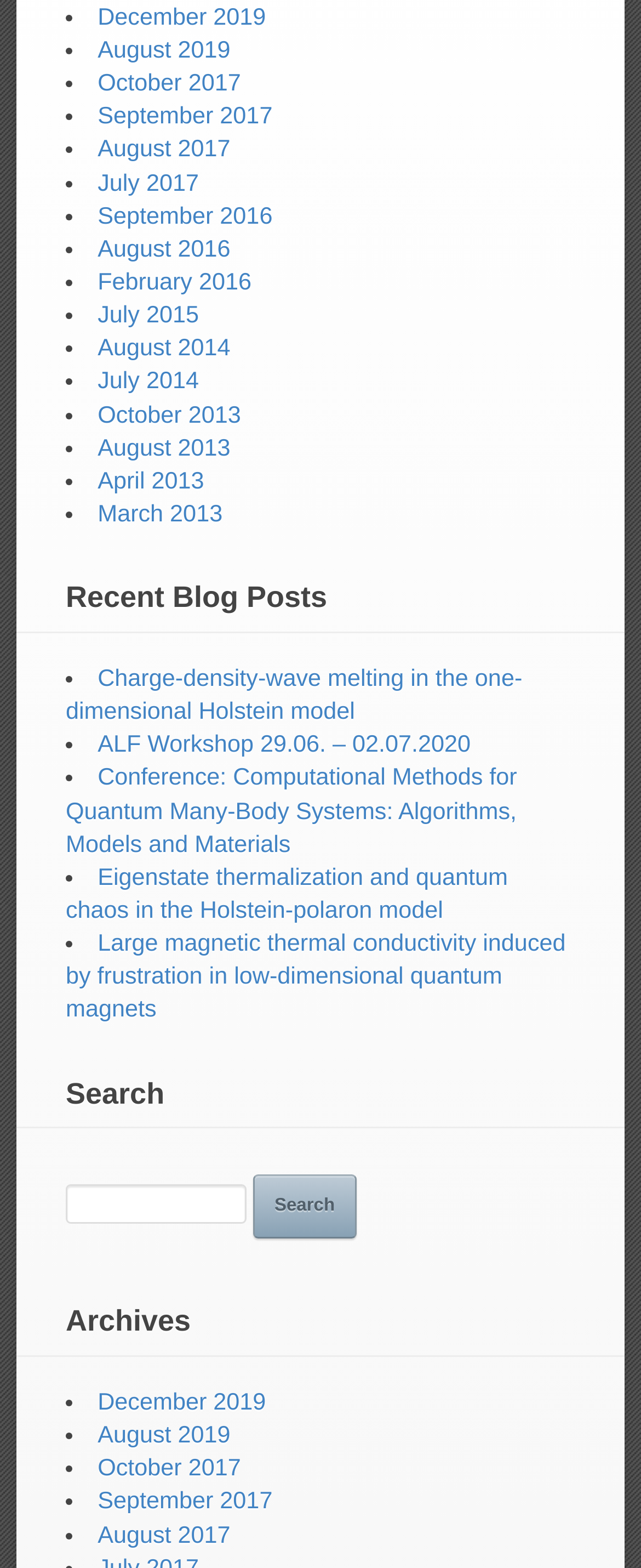Please find and report the bounding box coordinates of the element to click in order to perform the following action: "Click on the 'Recent Blog Posts' heading". The coordinates should be expressed as four float numbers between 0 and 1, in the format [left, top, right, bottom].

[0.026, 0.36, 0.974, 0.404]